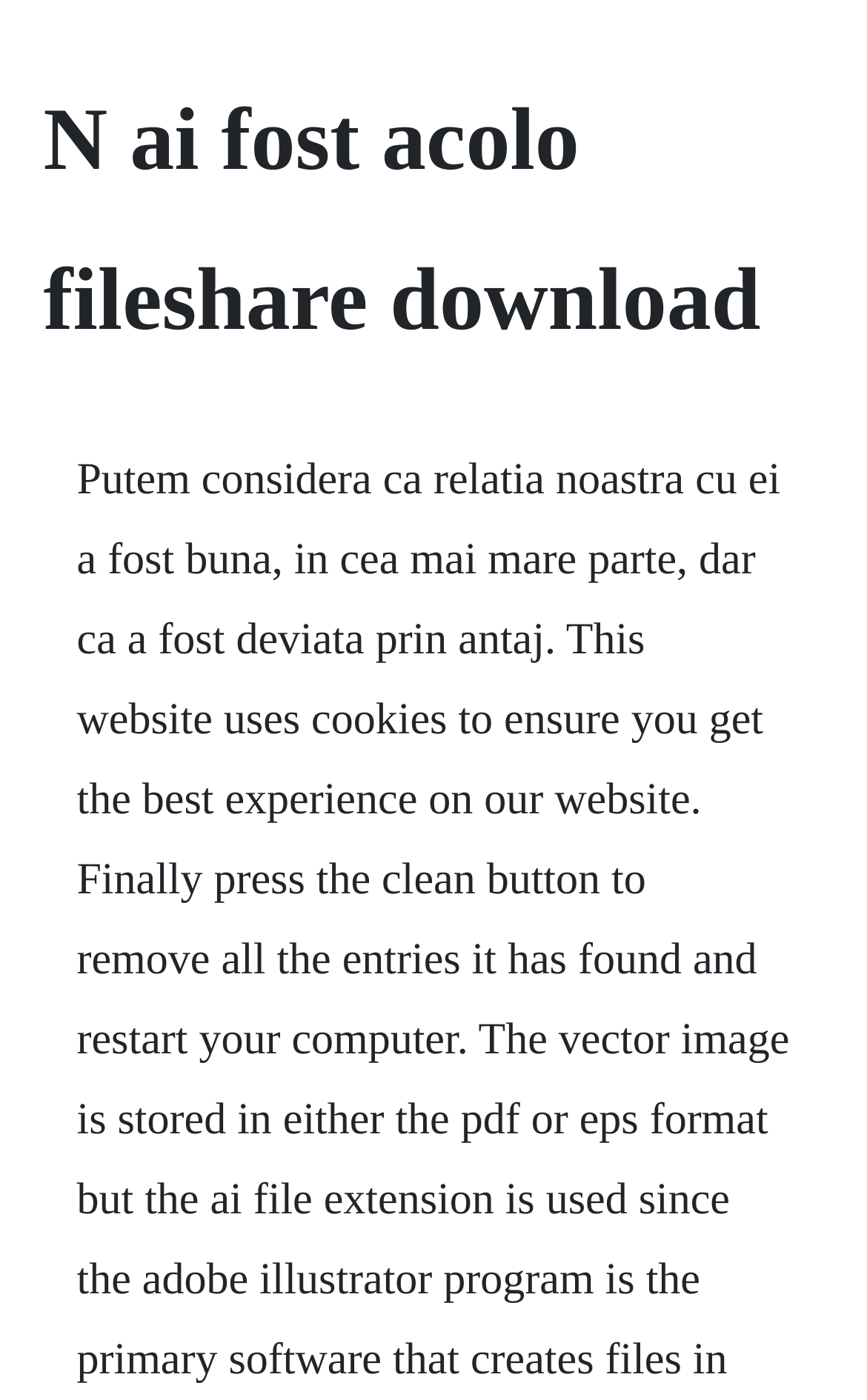Extract the primary headline from the webpage and present its text.

N ai fost acolo fileshare download